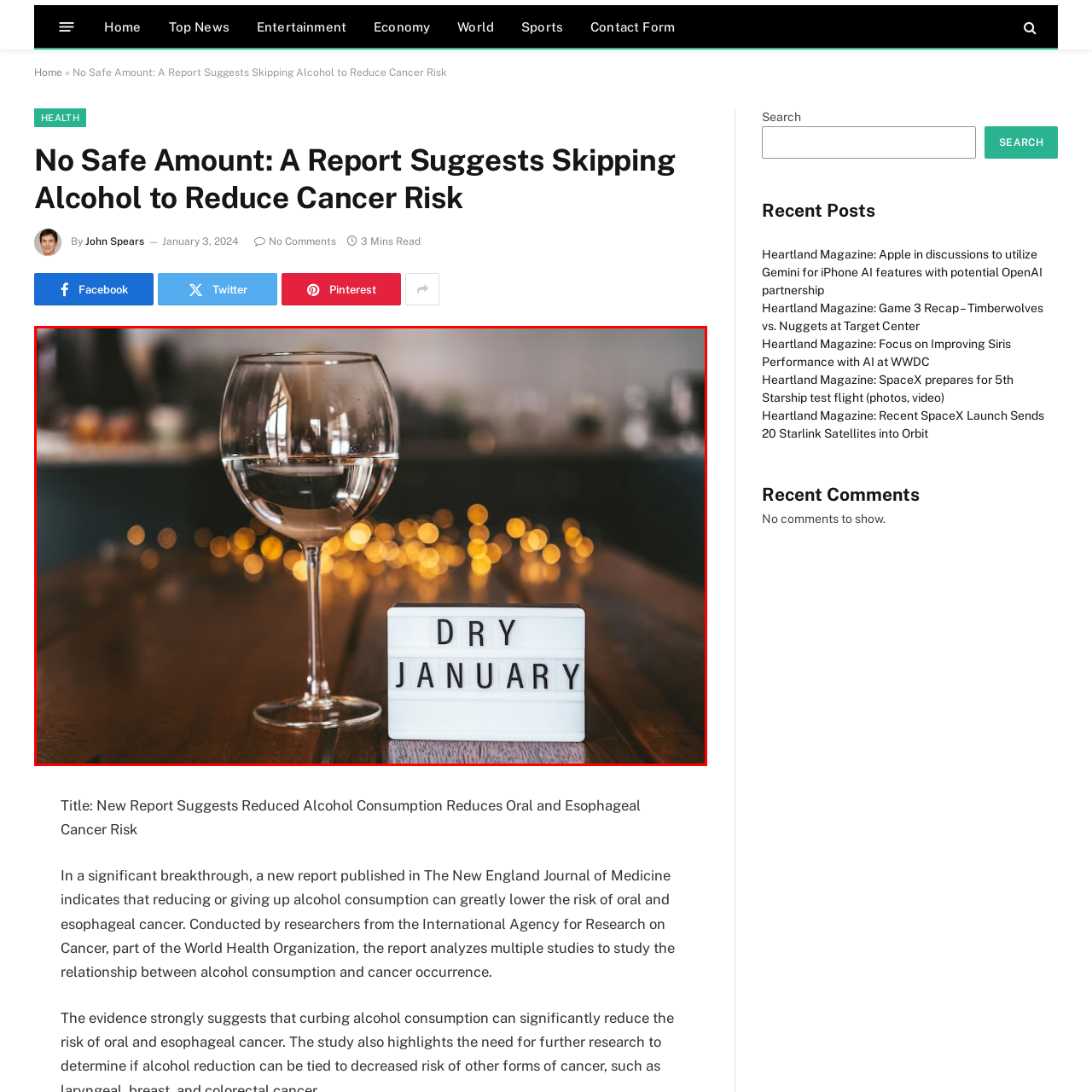What is displayed on the light box?
Observe the image marked by the red bounding box and generate a detailed answer to the question.

The light box beside the glass of water displays the words 'DRY JANUARY' in bold, black letters, emphasizing a positive lifestyle choice often made at the beginning of the year.